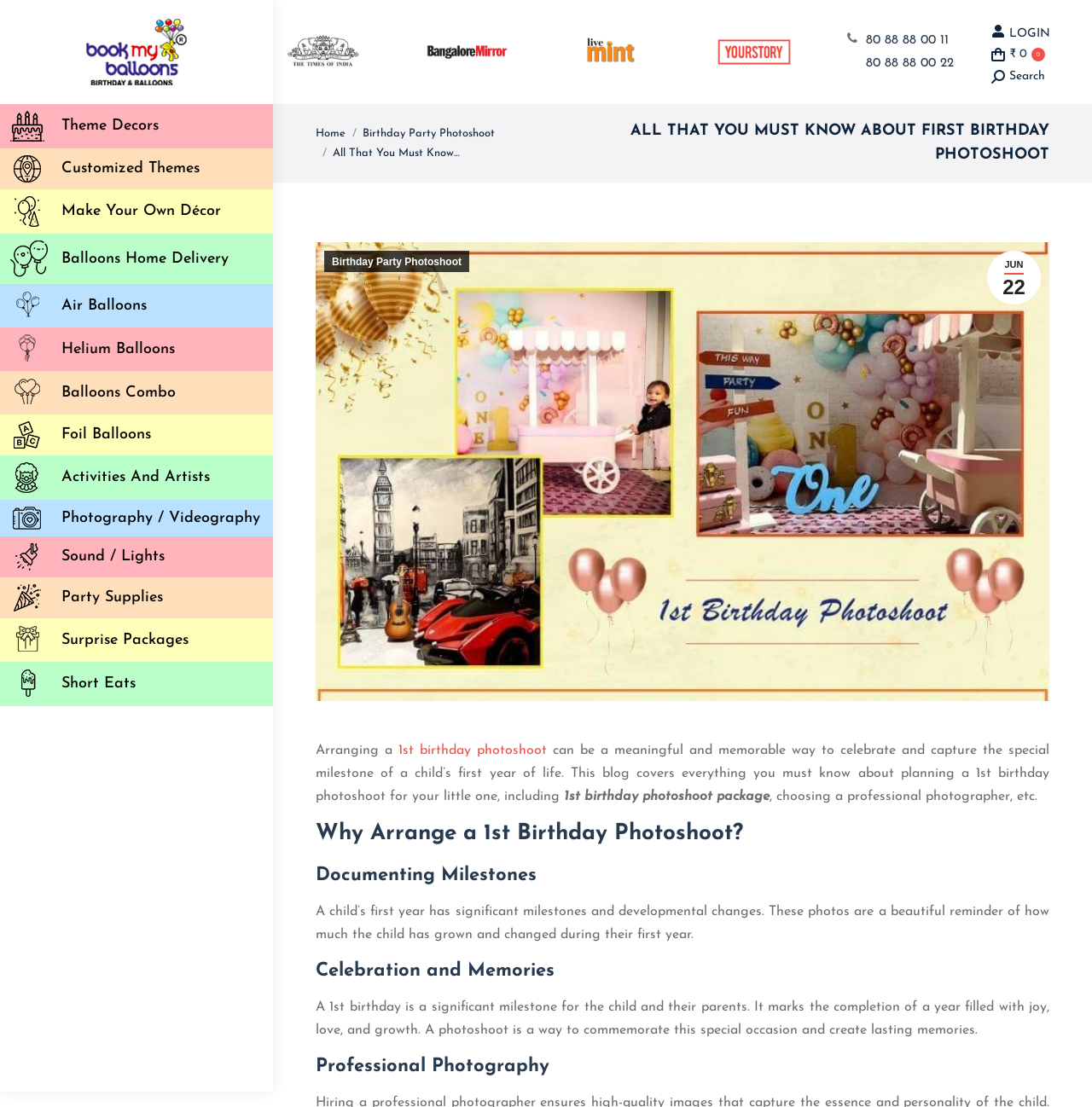Illustrate the webpage's structure and main components comprehensively.

This webpage is about planning a photoshoot for a child's 1st birthday. At the top, there is a link to "Book My Balloons" with an accompanying image. Below this, there are several links to different themes and services, such as "Theme Decors", "Customized Themes", and "Photography / Videography".

On the right side of the page, there are four figures with links to news sources, including "The Times of India", "Bangalore Mirror", "Live Mint", and "Your Story". Each figure has an accompanying image.

Further down the page, there is a section with phone numbers and a login button on the right side. Below this, there is a search bar with a "Go!" button.

The main content of the page starts with a heading "ALL THAT YOU MUST KNOW ABOUT FIRST BIRTHDAY PHOTOSHOOT". This section has an image of a 1st birthday photoshoot and several paragraphs of text. The text explains the importance of arranging a 1st birthday photoshoot, including documenting milestones, celebrating the occasion, and creating lasting memories. There are also headings and subheadings that break up the text, such as "Why Arrange a 1st Birthday Photoshoot?", "Documenting Milestones", and "Celebration and Memories".

Throughout the page, there are several links to related topics, such as "1st birthday photoshoot package" and "choosing a professional photographer". The overall layout of the page is organized, with clear headings and concise text.